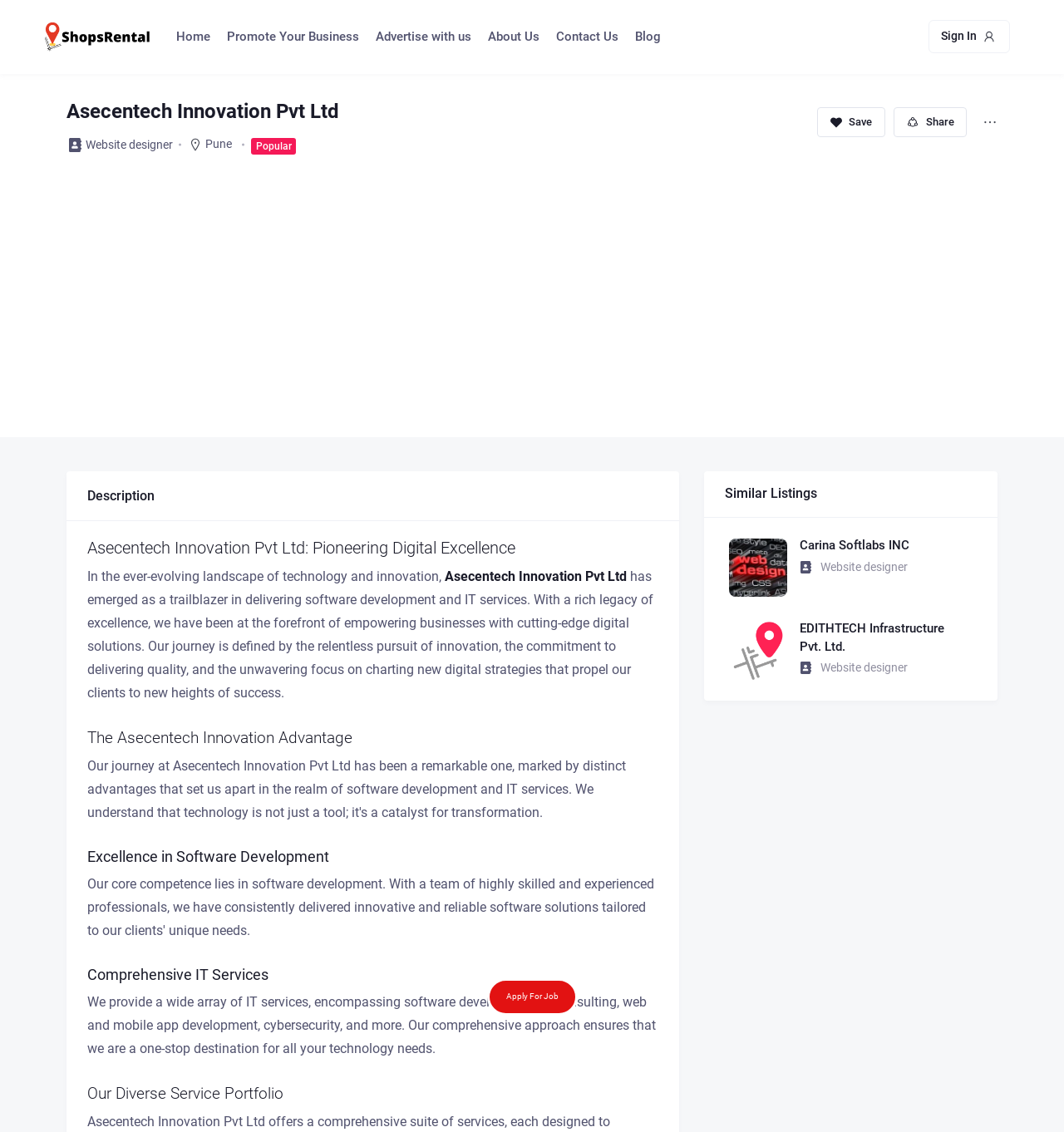What is the focus of the company?
Based on the visual, give a brief answer using one word or a short phrase.

Delivering software development and IT services